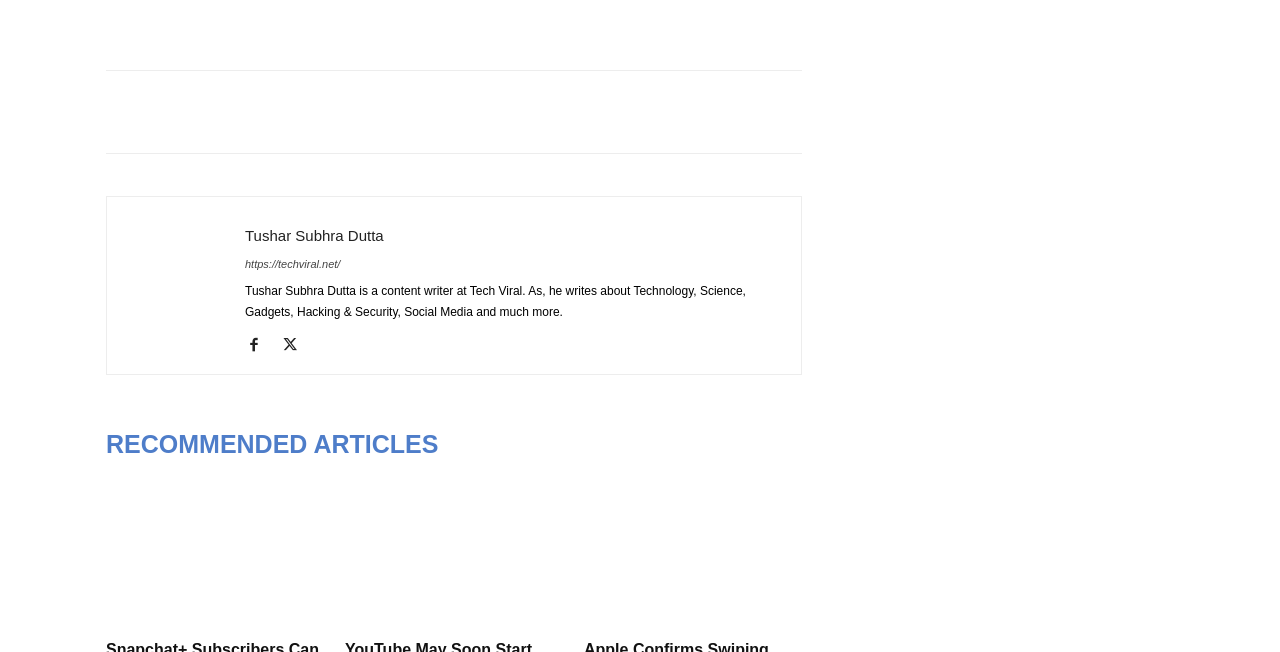Locate the bounding box coordinates of the item that should be clicked to fulfill the instruction: "Check YouTube ads policy".

[0.27, 0.741, 0.44, 0.971]